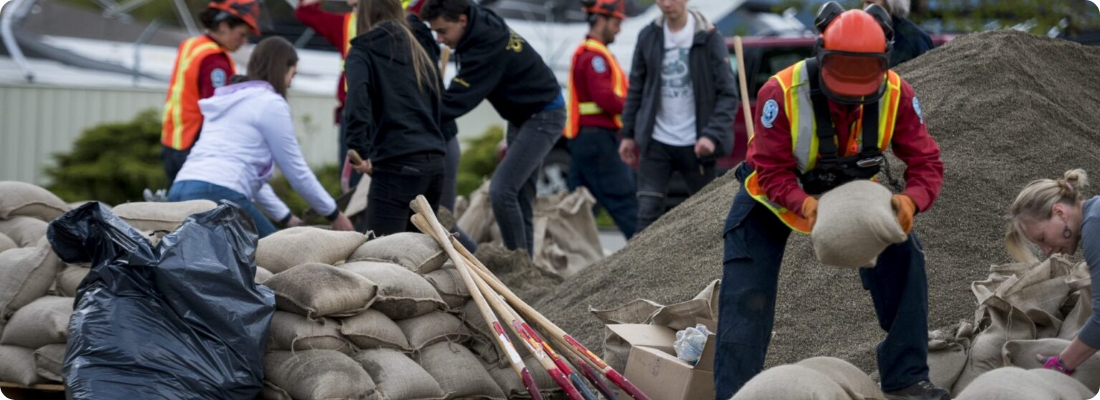Please provide a comprehensive response to the question below by analyzing the image: 
What is prominently displayed in the image?

Upon examining the image, I notice that a stack of burlap sandbags is prominently displayed, which suggests that the sandbagging effort is ongoing and that the supplies are readily available for the volunteers and emergency responders to use.